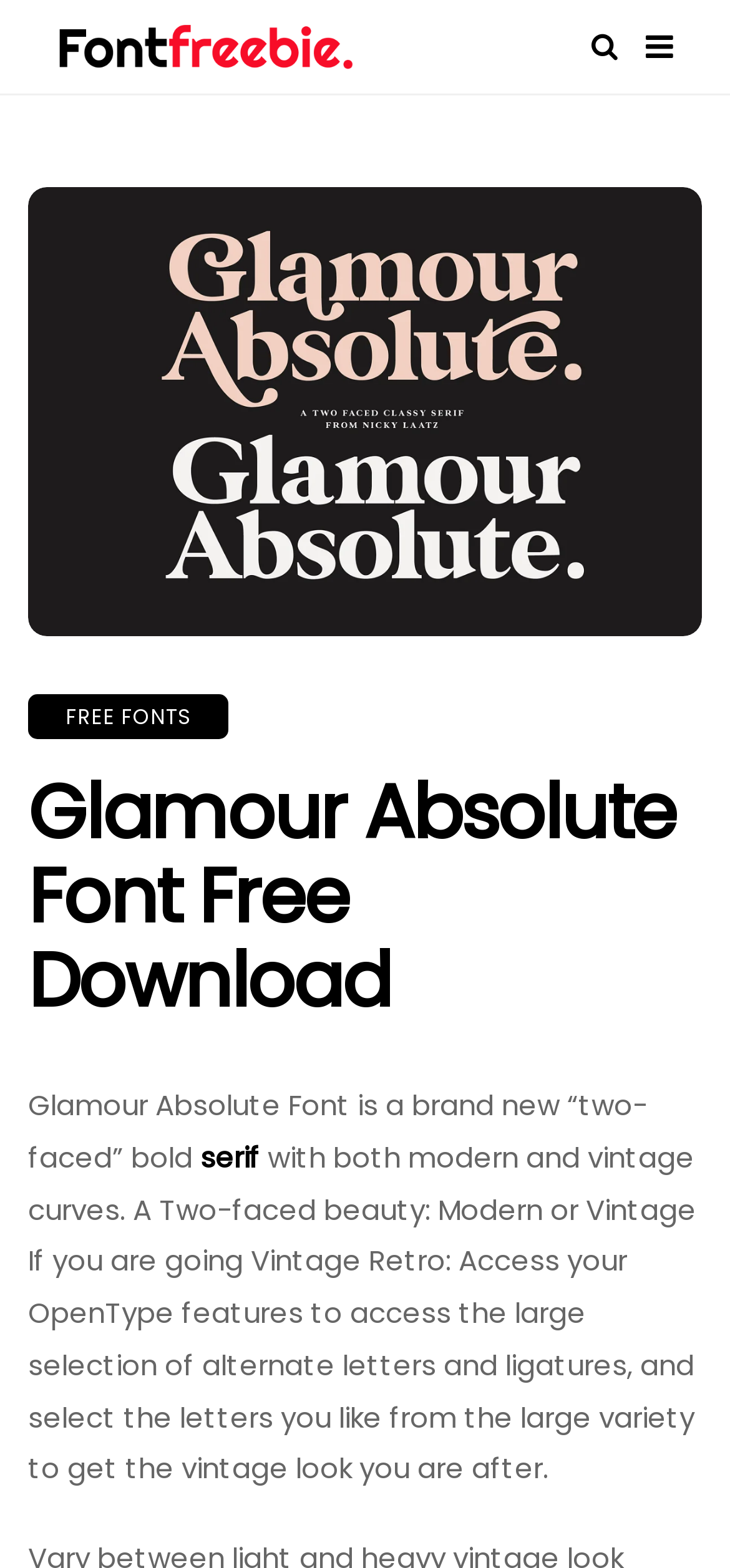Can you determine the main header of this webpage?

Glamour Absolute Font Free Download